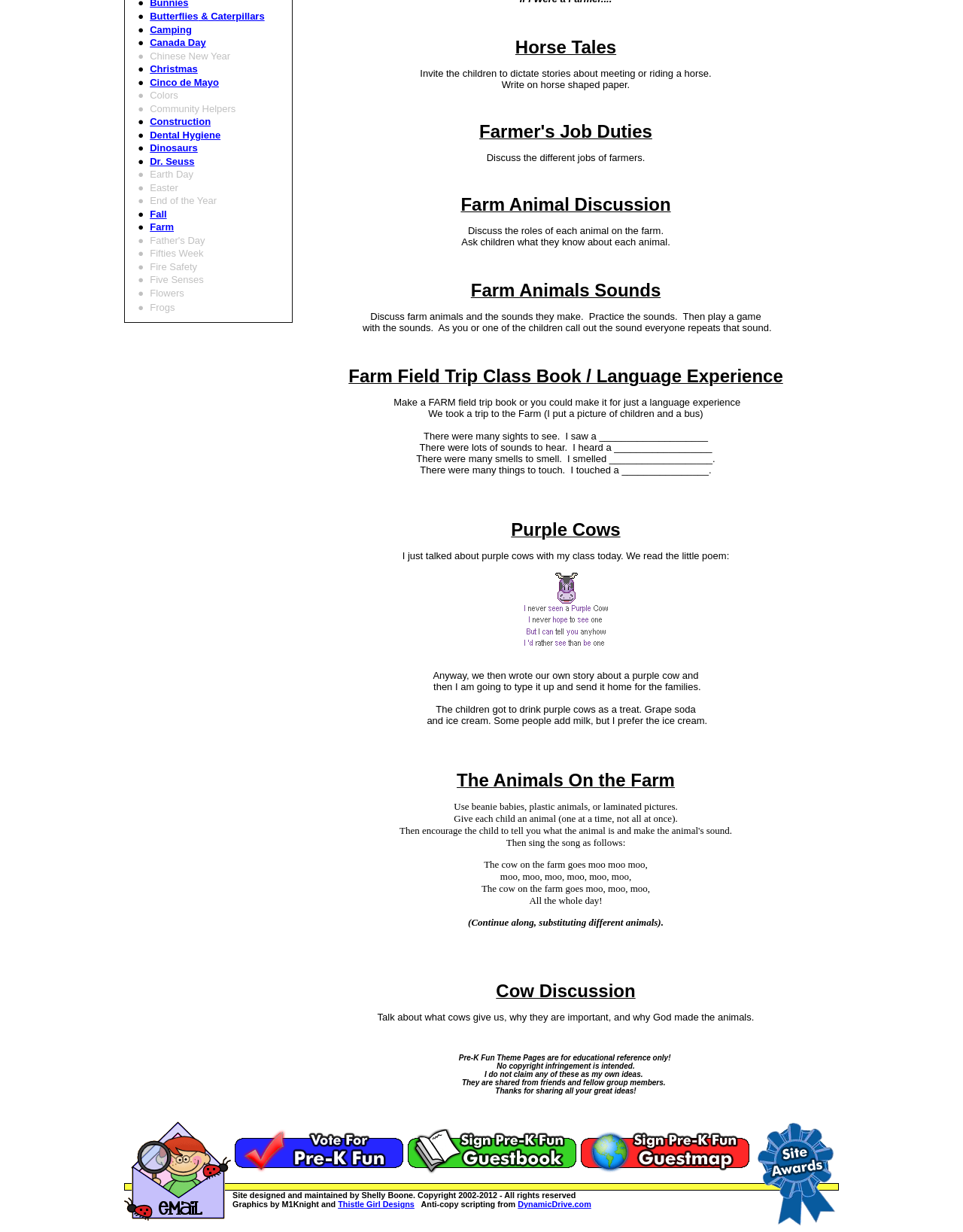Provide the bounding box coordinates of the HTML element this sentence describes: "Dr. Seuss". The bounding box coordinates consist of four float numbers between 0 and 1, i.e., [left, top, right, bottom].

[0.156, 0.126, 0.202, 0.135]